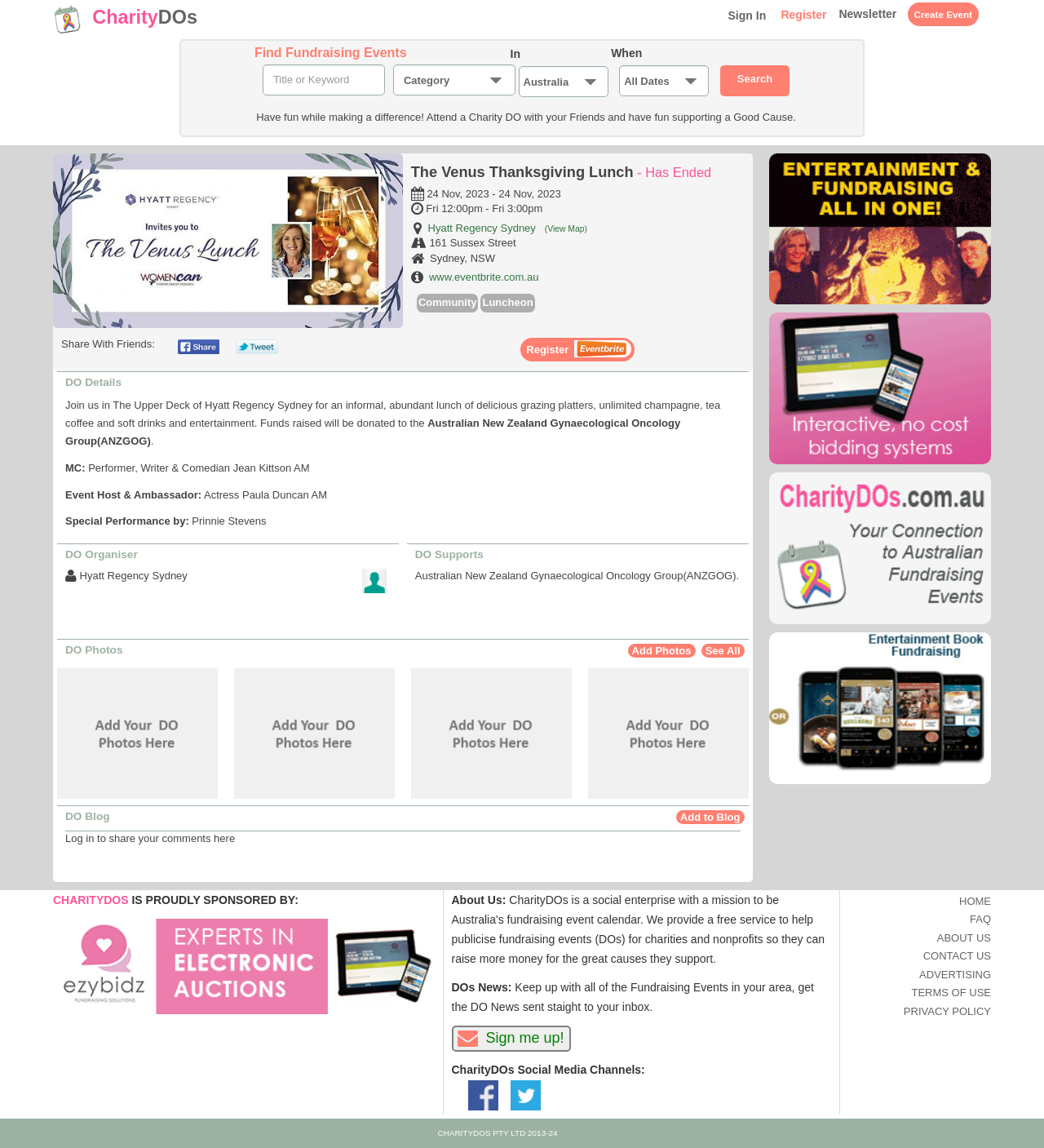Generate an in-depth caption that captures all aspects of the webpage.

This webpage is about a charity event, "The Venus Thanksgiving Lunch in Sydney, NSW" on November 24, 2023. At the top of the page, there is a navigation bar with links to "CharityDOs", "Create Event", "Sign In", and "Register". Below the navigation bar, there is a search bar with options to filter by title or keyword, type, state, city, and date.

The main content of the page is divided into sections. The first section displays an image of the event, "The Venus Thanksgiving Lunch", and provides details about the event, including the date, time, location, and a brief description of the event. There are also links to view the map of the location and to register for the event.

The next section is titled "DO Details" and provides more information about the event, including the purpose of the event, the host, and the performers. There are also links to share the event on social media platforms.

Below the "DO Details" section, there are sections for "DO Organiser", "DO Supports", and "DO Photos". The "DO Organiser" section displays an image of the organiser, Hyatt Regency Sydney, and provides a brief description. The "DO Supports" section lists the charity that the event supports, Australian New Zealand Gynaecological Oncology Group (ANZGOG). The "DO Photos" section allows users to view and add photos to the event.

At the bottom of the page, there are sections for "DO Blog" and a list of sponsors, including Brad Blaze, Ezybidz Fundraising Solutions, and CharityDOs.com.au.